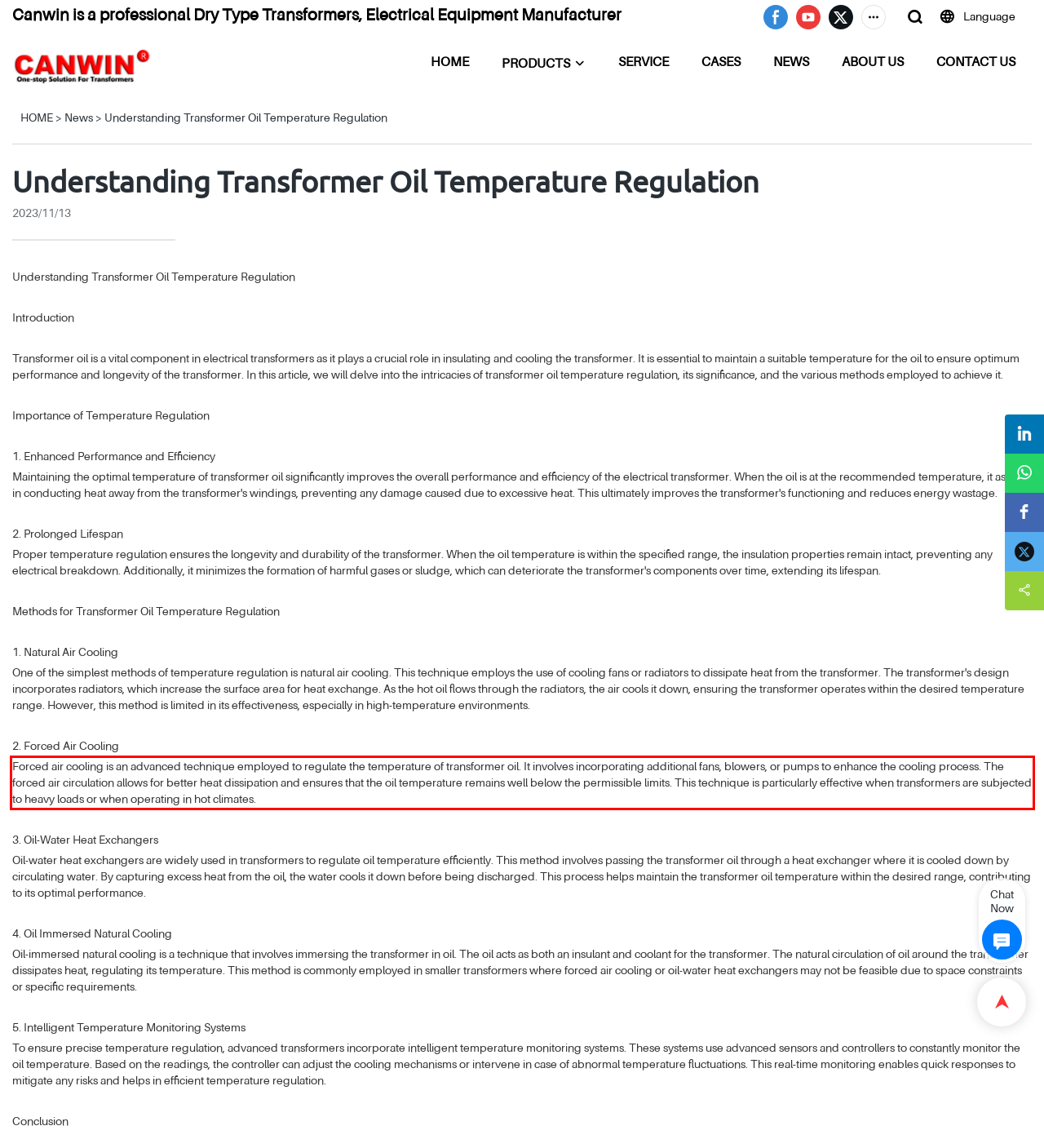Identify the text inside the red bounding box on the provided webpage screenshot by performing OCR.

Forced air cooling is an advanced technique employed to regulate the temperature of transformer oil. It involves incorporating additional fans, blowers, or pumps to enhance the cooling process. The forced air circulation allows for better heat dissipation and ensures that the oil temperature remains well below the permissible limits. This technique is particularly effective when transformers are subjected to heavy loads or when operating in hot climates.